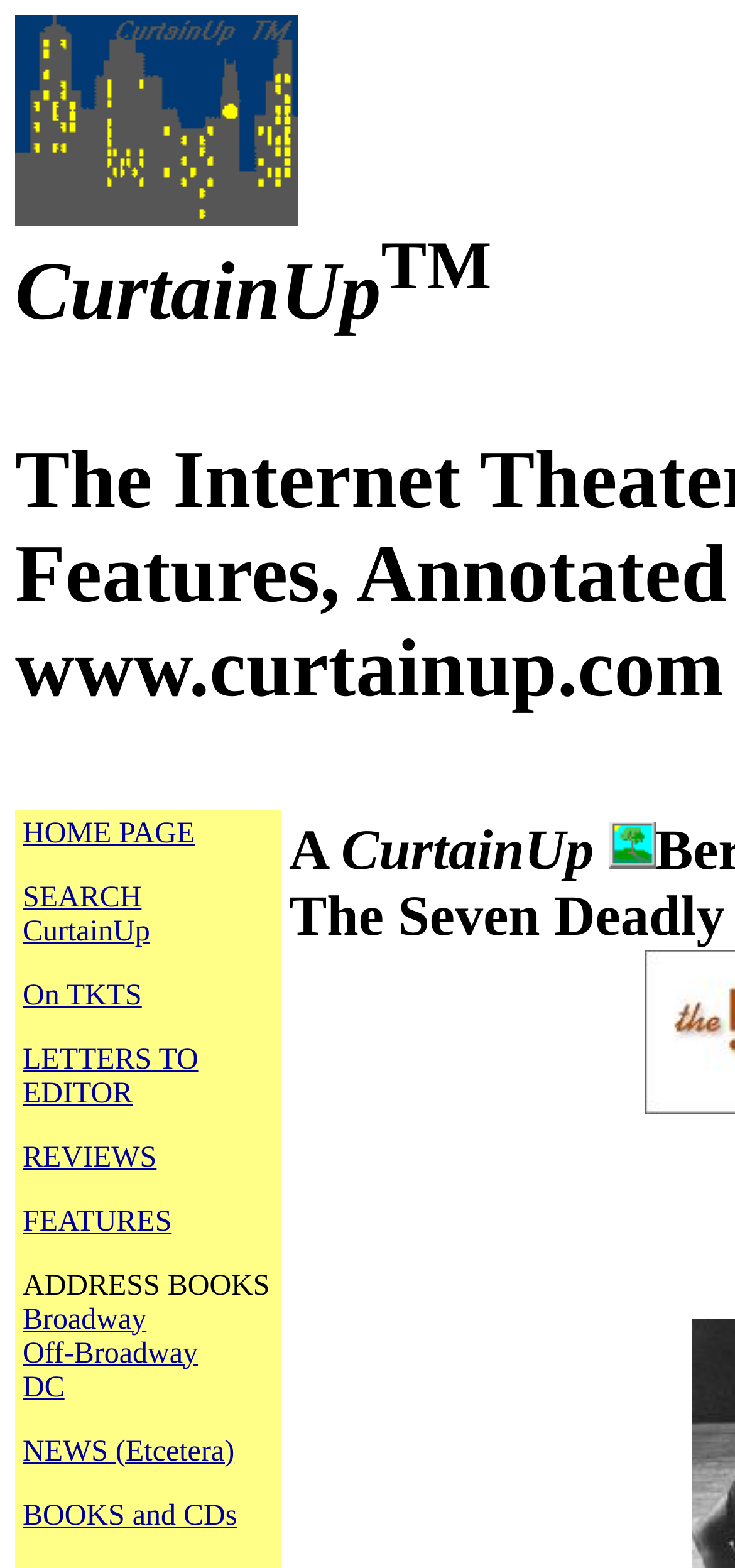Please specify the bounding box coordinates of the region to click in order to perform the following instruction: "search on CurtainUp".

[0.031, 0.562, 0.204, 0.604]